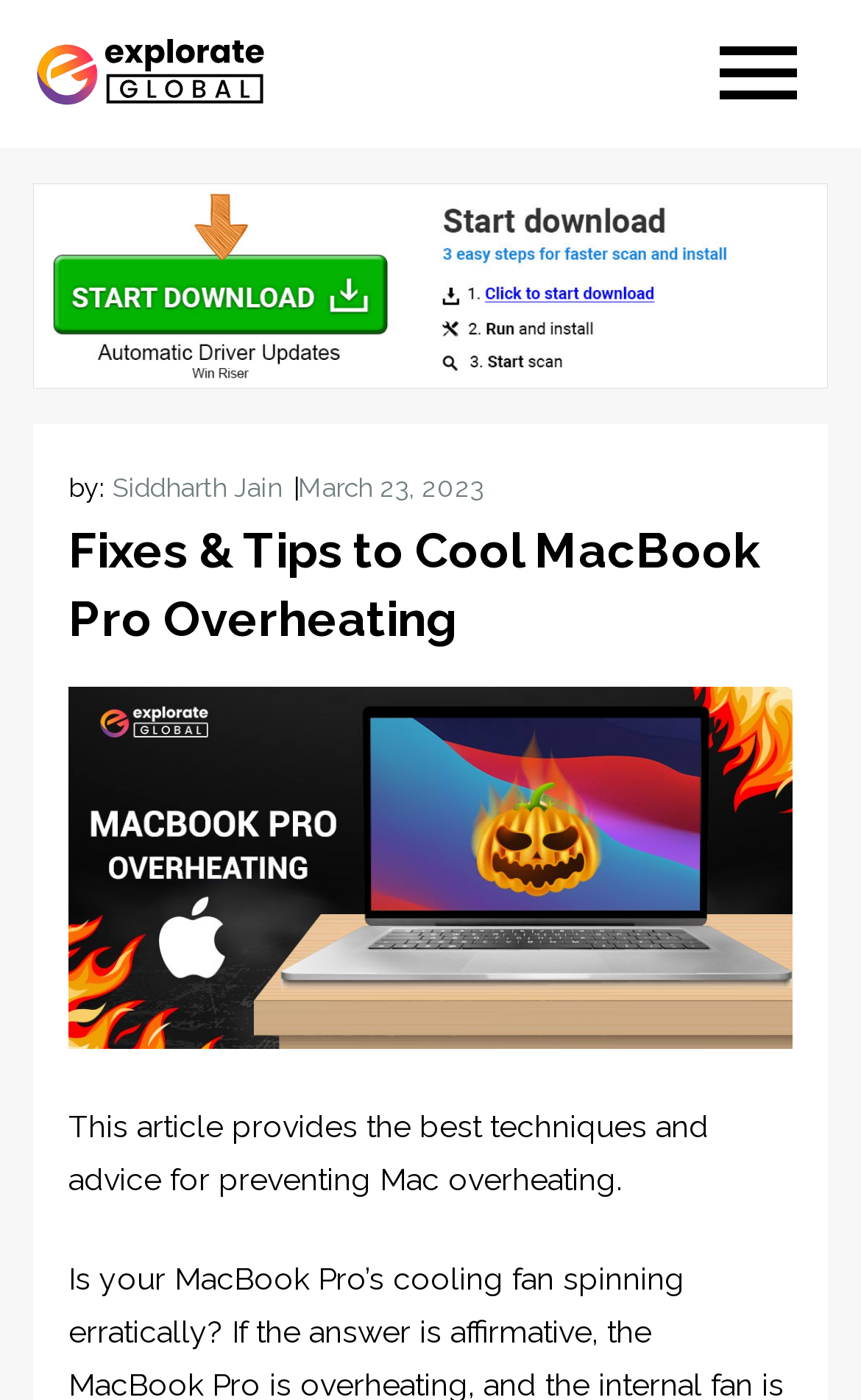Please answer the following question using a single word or phrase: 
What is the date of this article?

March 23, 2023